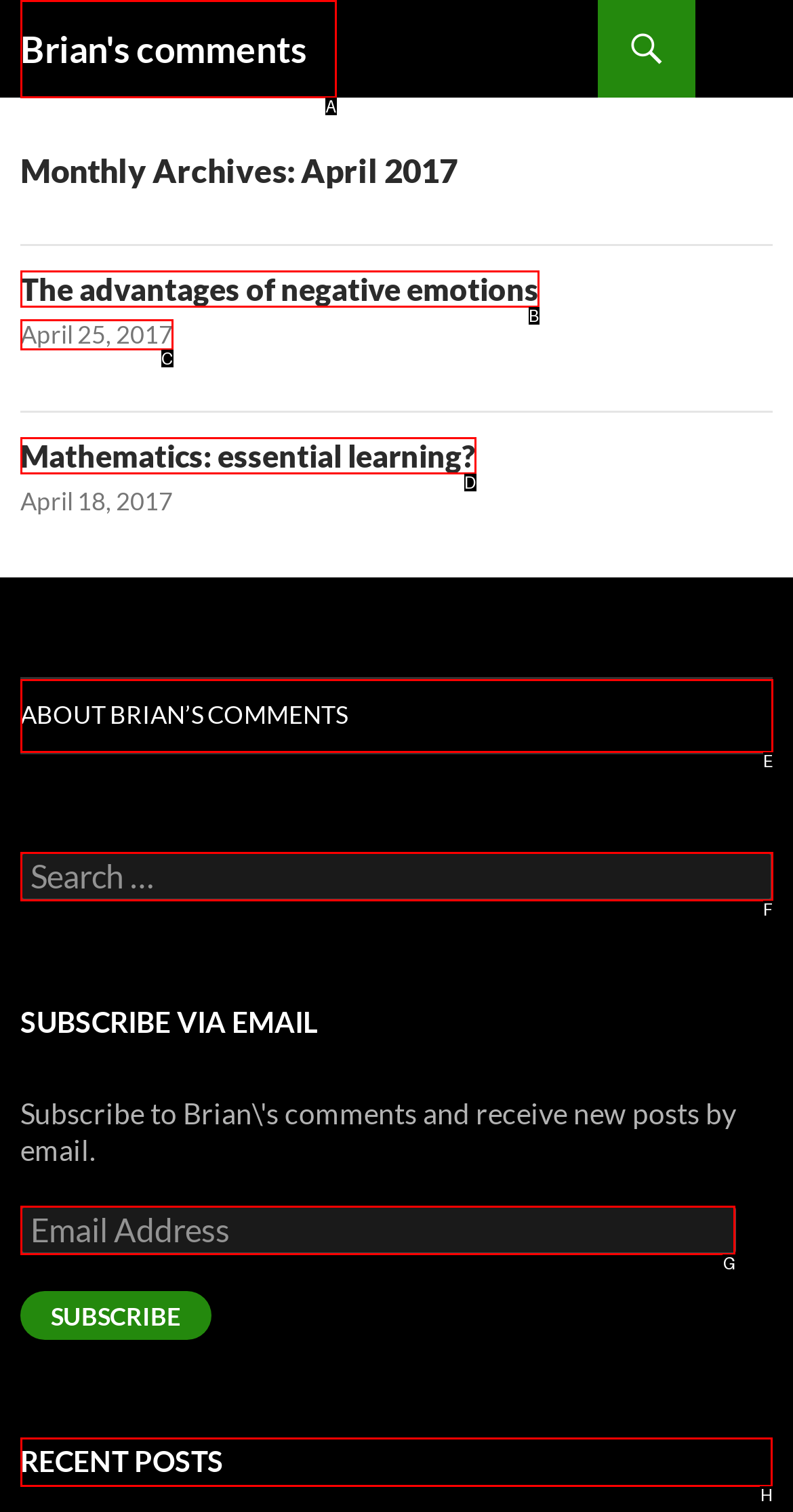Tell me which letter I should select to achieve the following goal: read the recent posts
Answer with the corresponding letter from the provided options directly.

H